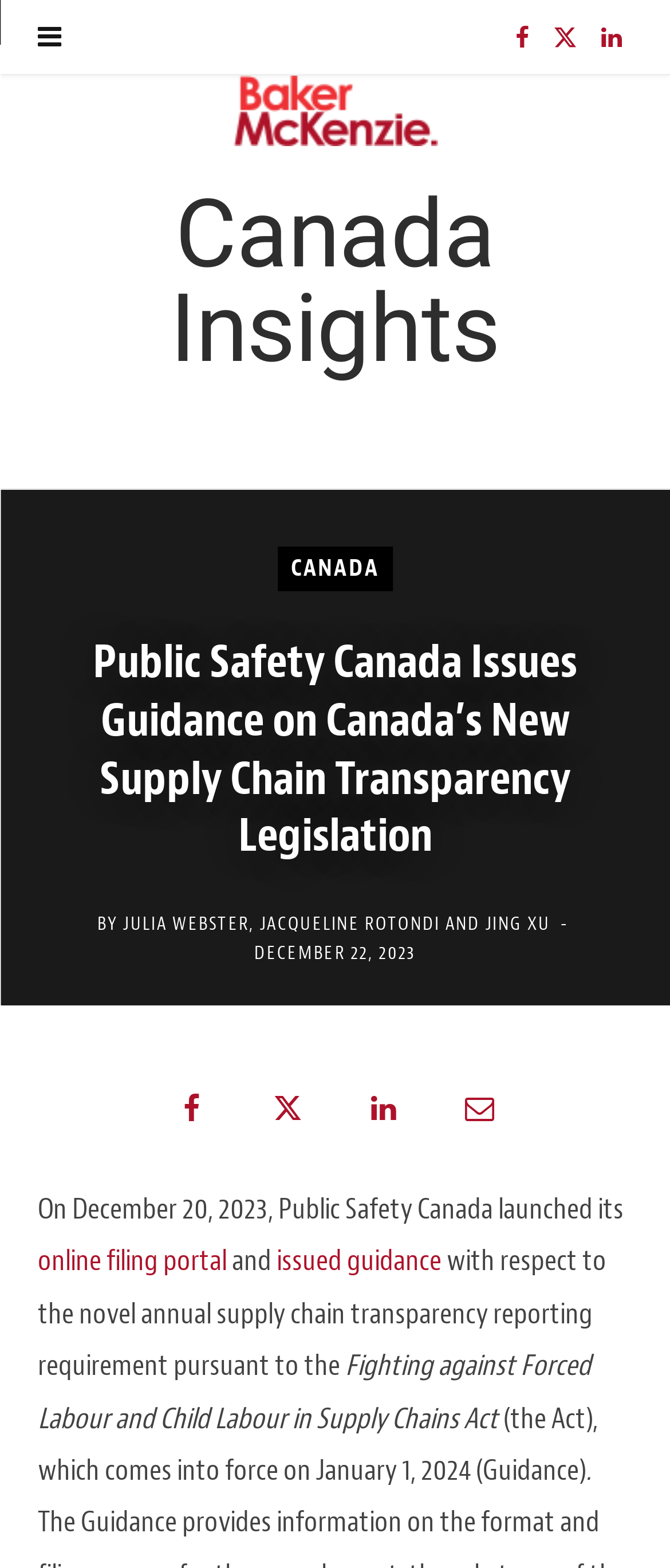Could you provide the bounding box coordinates for the portion of the screen to click to complete this instruction: "Access the online filing portal"?

[0.056, 0.793, 0.338, 0.816]